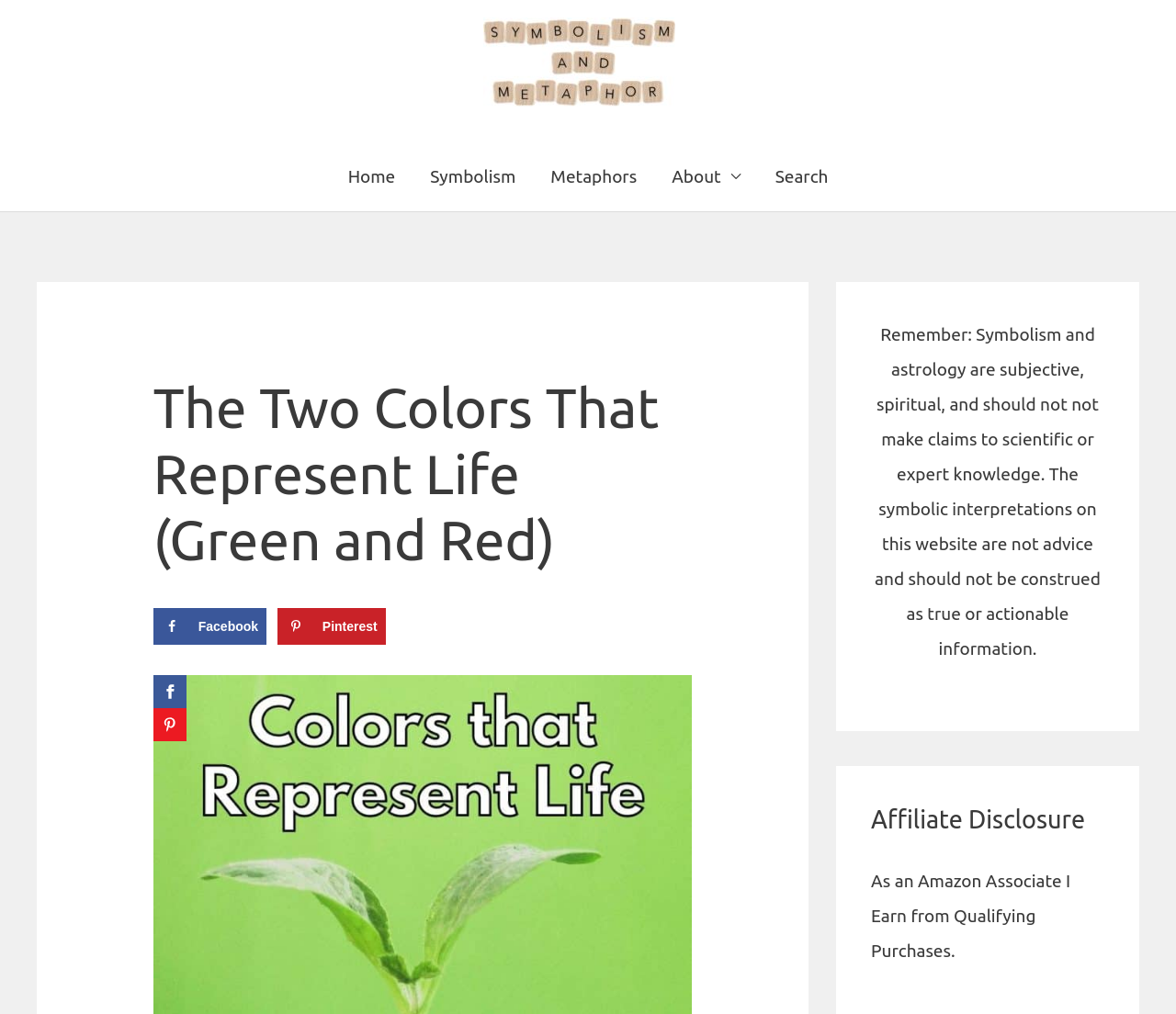Carefully observe the image and respond to the question with a detailed answer:
What is the affiliate disclosure about?

The affiliate disclosure section at the bottom of the page states that the website earns from qualifying purchases as an Amazon Associate, implying that the website may contain affiliate links to Amazon products.